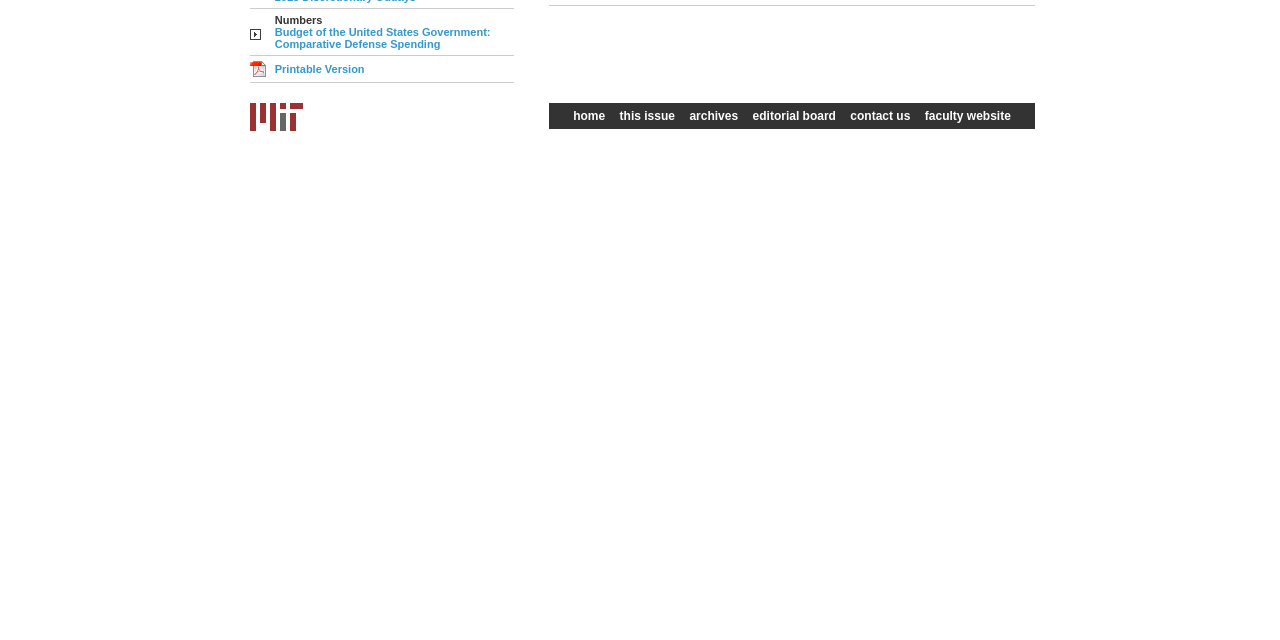Please specify the bounding box coordinates in the format (top-left x, top-left y, bottom-right x, bottom-right y), with all values as floating point numbers between 0 and 1. Identify the bounding box of the UI element described by: archives

[0.535, 0.17, 0.581, 0.192]